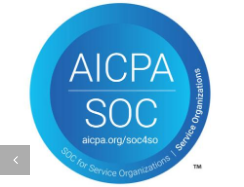What is the color tone of the AICPA SOC logo?
Look at the image and respond with a single word or a short phrase.

Gradient of blue tones